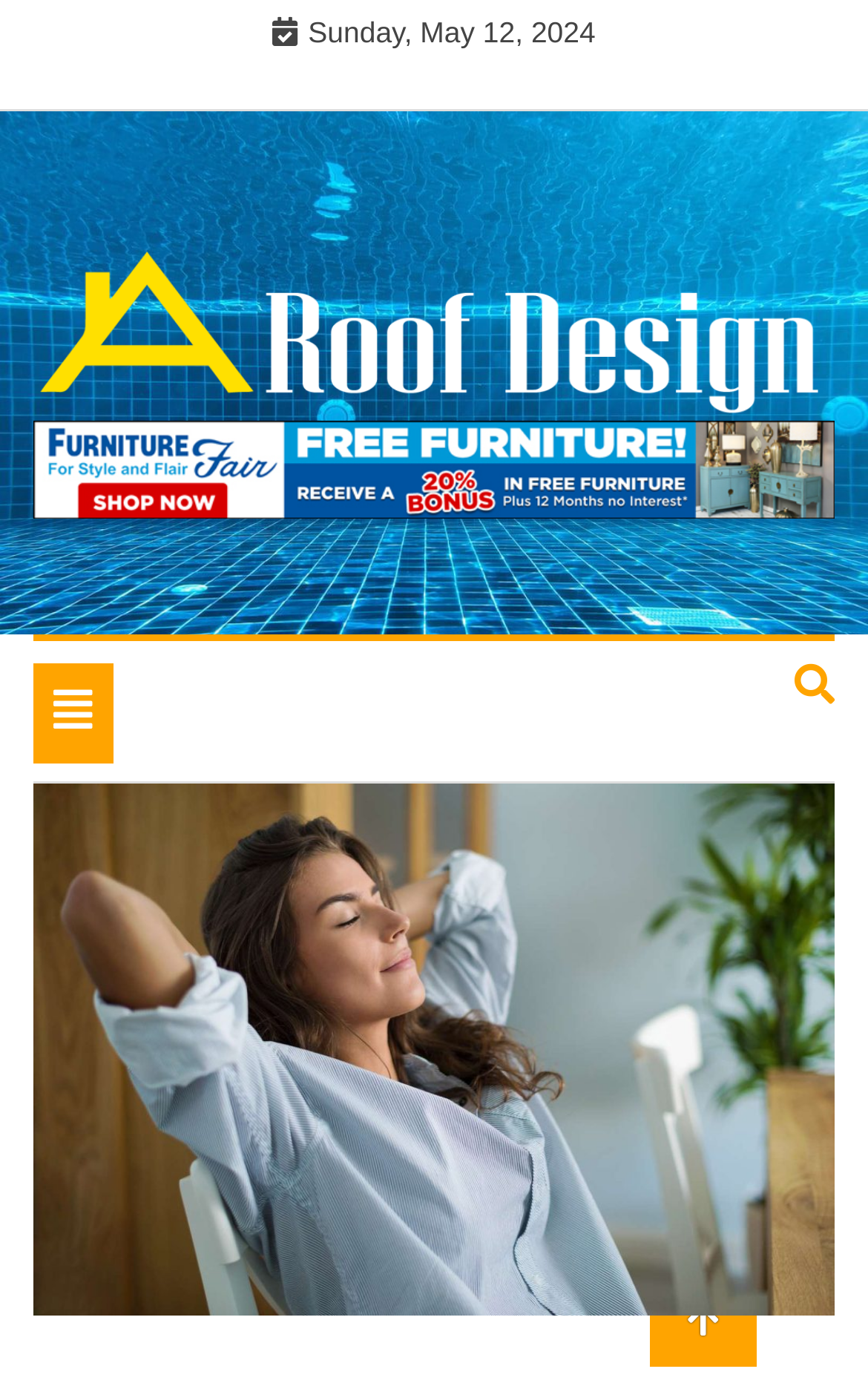Provide a thorough description of the webpage's content and layout.

The webpage is about improving indoor air quality, with a focus on "How to Purify and Improve the Air in Your Home". At the top-left corner, there is a button labeled "Toggle navigation" with an icon. Next to it, there is a link with a brief title "A Roof Design" accompanied by an image with the same title. Below this link, there is a heading with the same title "A Roof Design" and a subheading "Latest Roofing Designs". 

On the top-right corner, there is a link with an icon and a date "Sunday, May 12, 2024" displayed above it. Below the date, there are three links, one of which is empty, and another with the title "A Roof Design" that overlaps with an image of the same title. 

The main content of the webpage is a long article titled "How to Purify and Improve the Air in Your Home", which takes up most of the page. The article is accompanied by an image with the same title. There is also a link at the bottom-right corner with an icon.